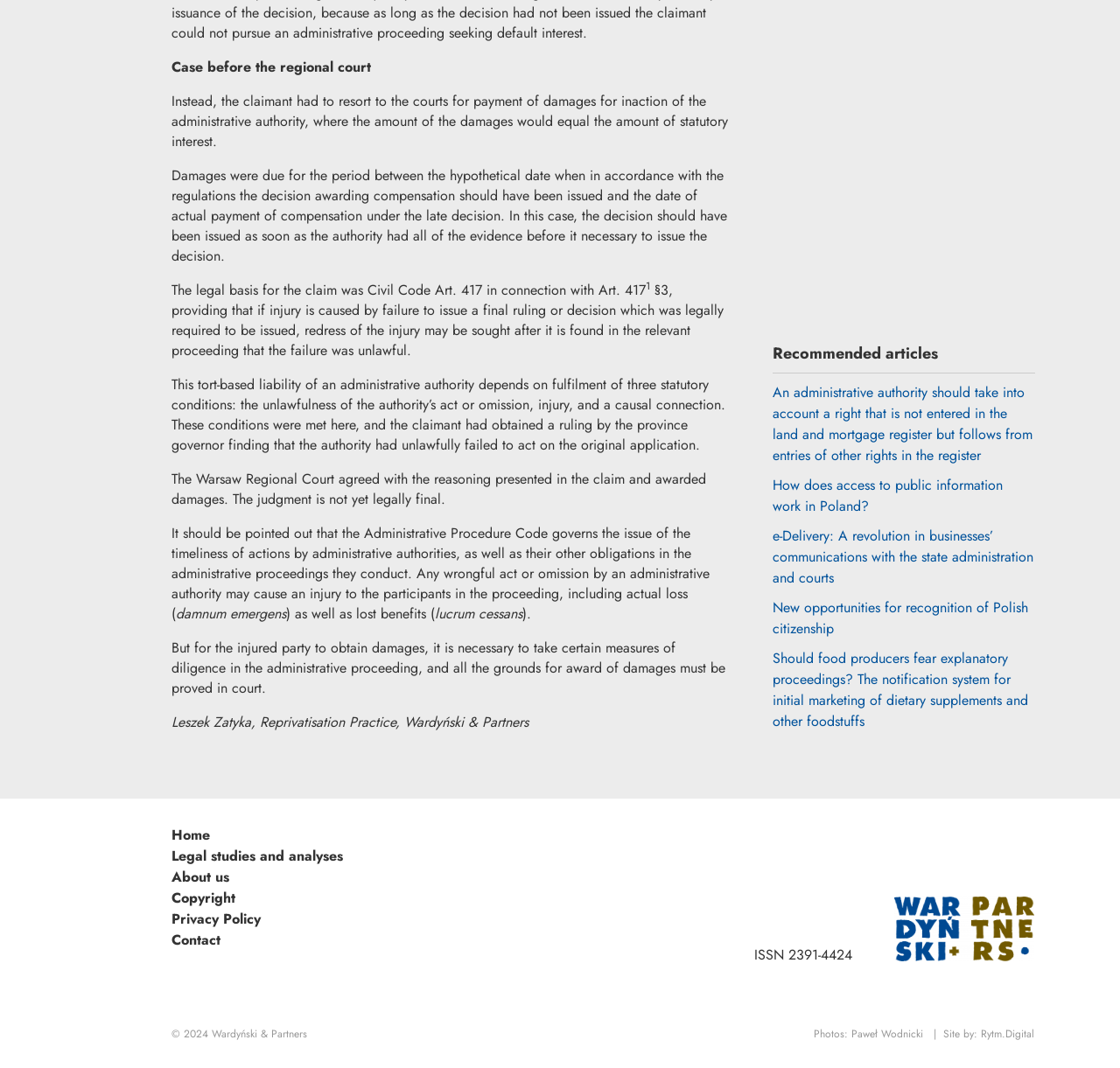Please find the bounding box coordinates in the format (top-left x, top-left y, bottom-right x, bottom-right y) for the given element description. Ensure the coordinates are floating point numbers between 0 and 1. Description: Copyright

[0.153, 0.832, 0.21, 0.85]